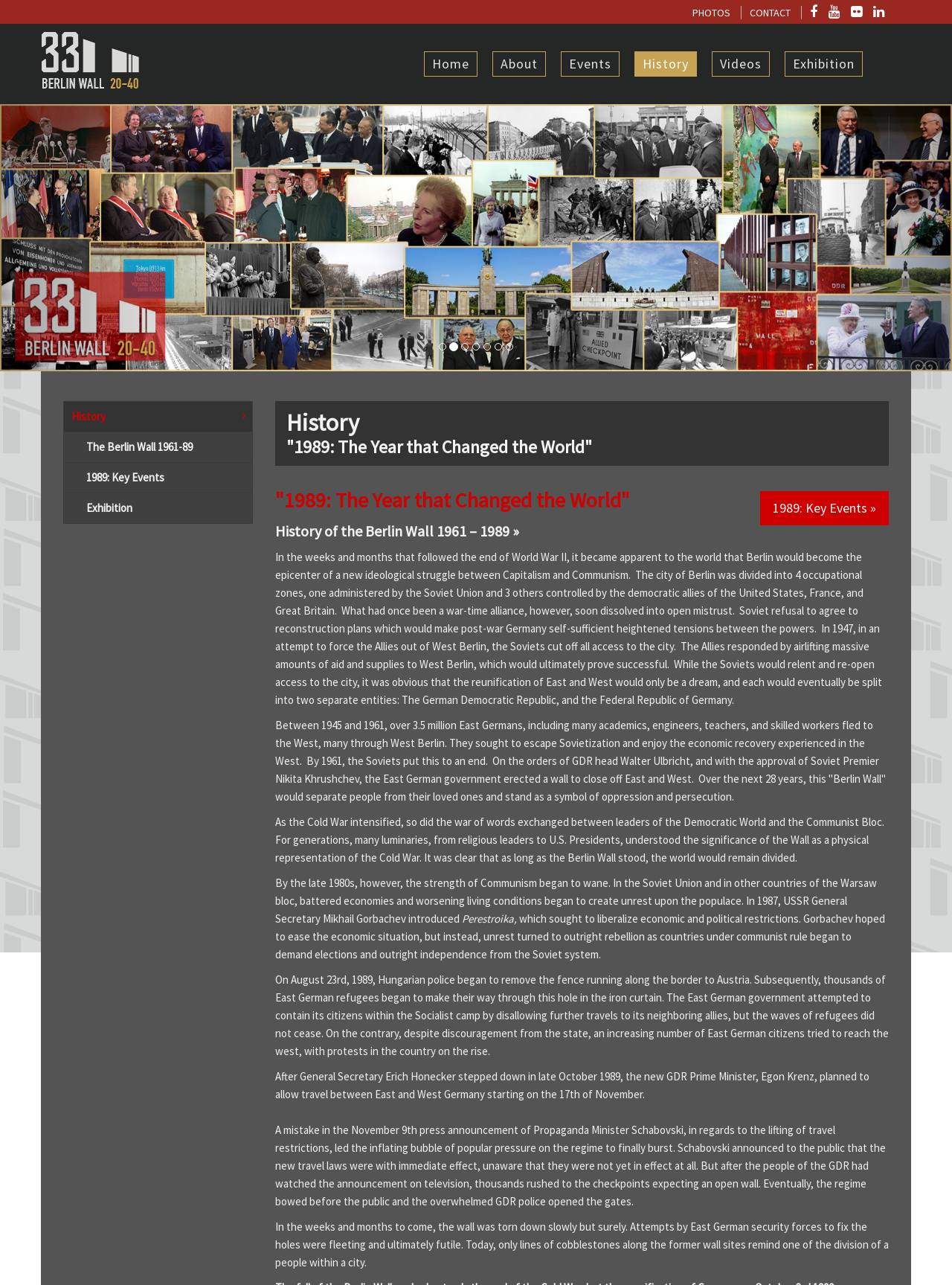What is the date when the East German government planned to allow travel between East and West Germany?
Use the image to give a comprehensive and detailed response to the question.

According to the text on the webpage, the East German government planned to allow travel between East and West Germany starting on November 17th, but a mistake in the press announcement led to the opening of the wall on November 9th instead.